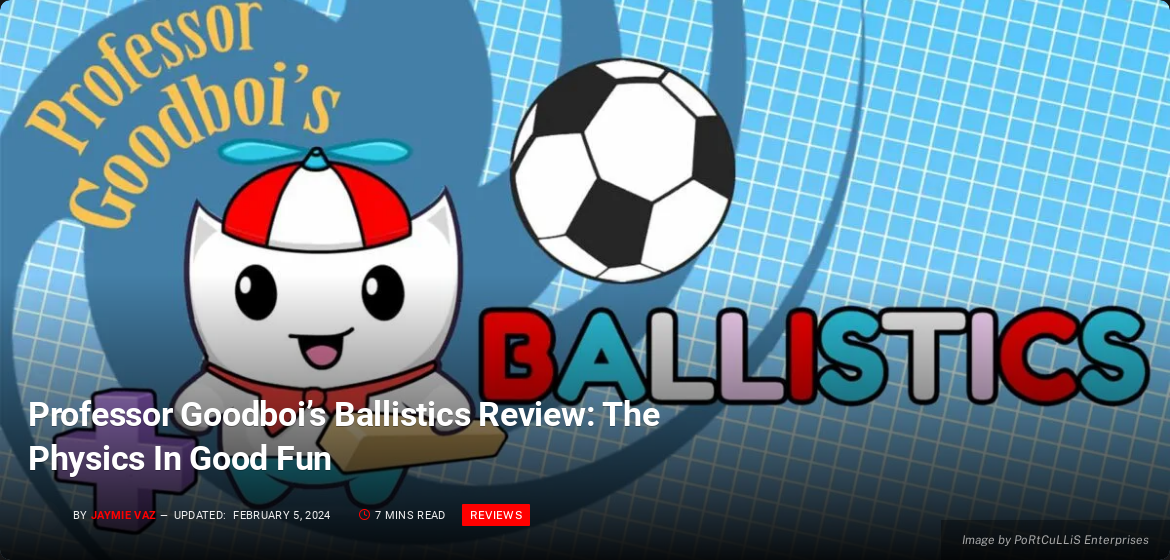What is the background of the image?
Respond to the question with a well-detailed and thorough answer.

The background of the image features a light blue grid, which enhances the playful scientific vibe and provides a visually appealing contrast to the colorful elements in the foreground.